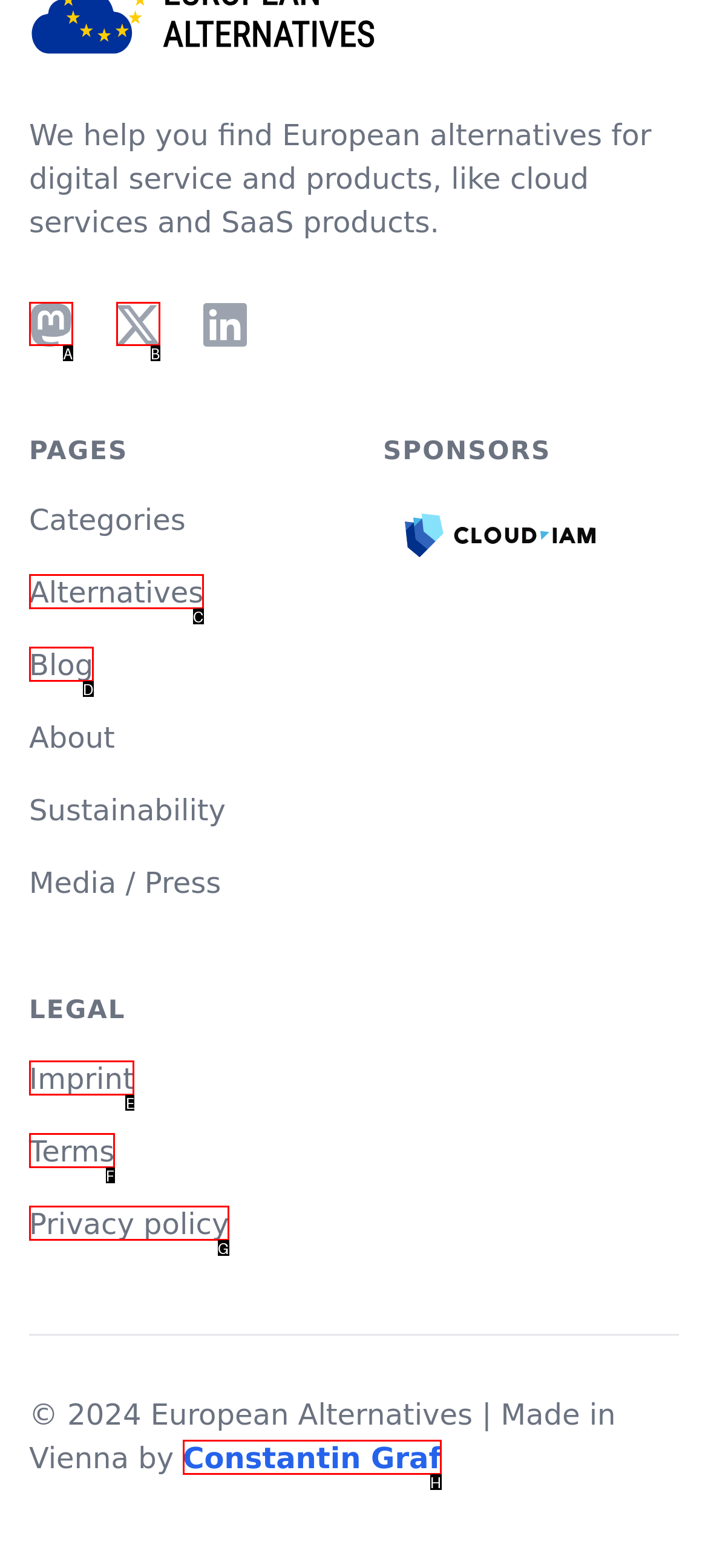Match the HTML element to the description: Constantin Graf. Answer with the letter of the correct option from the provided choices.

H